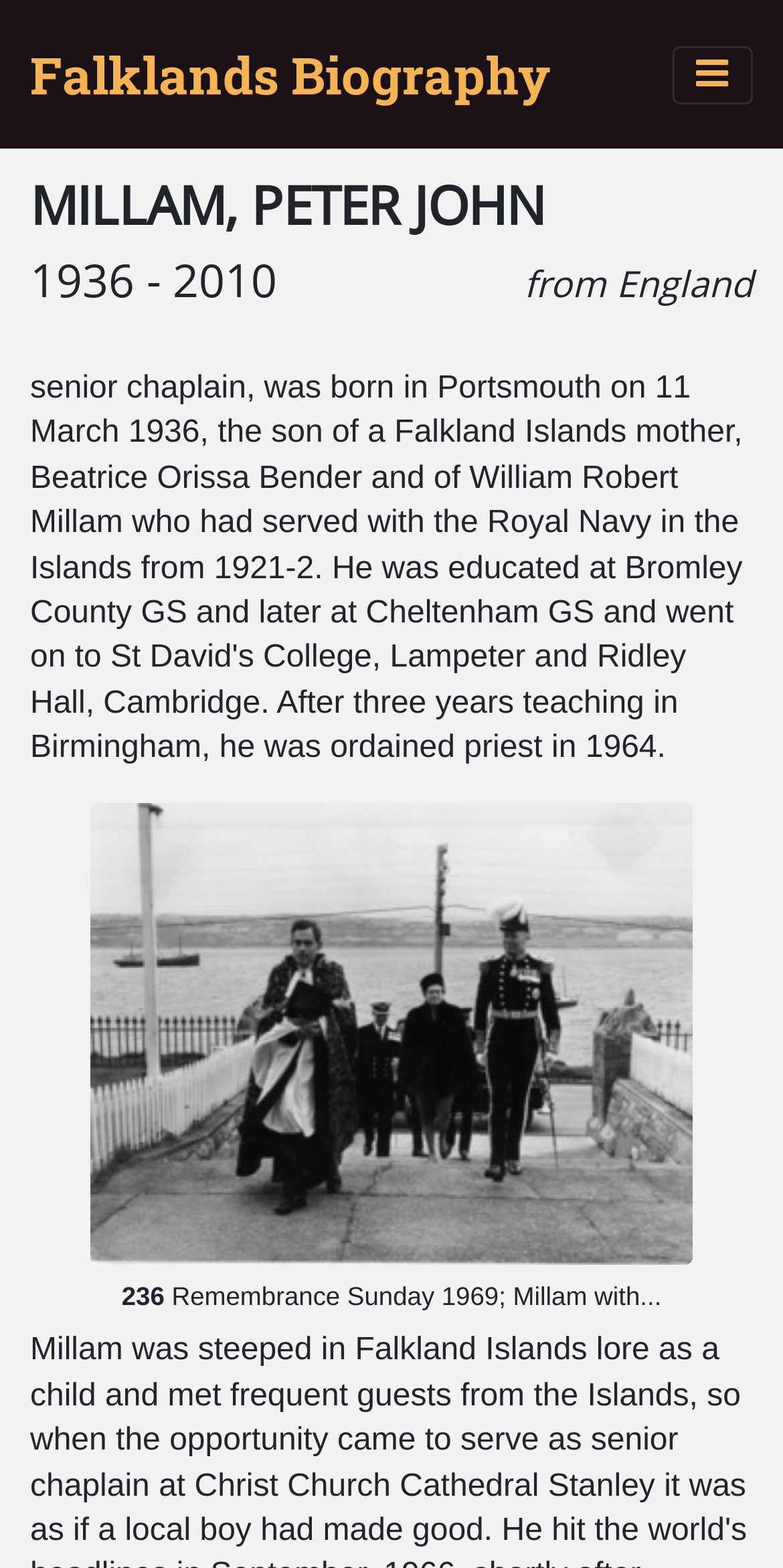What is the caption of the image on this webpage?
Please provide a comprehensive answer based on the visual information in the image.

I found a figcaption element with the text 'Remembrance Sunday 1969; Millam with...', which suggests that this is the caption of the image on this webpage.